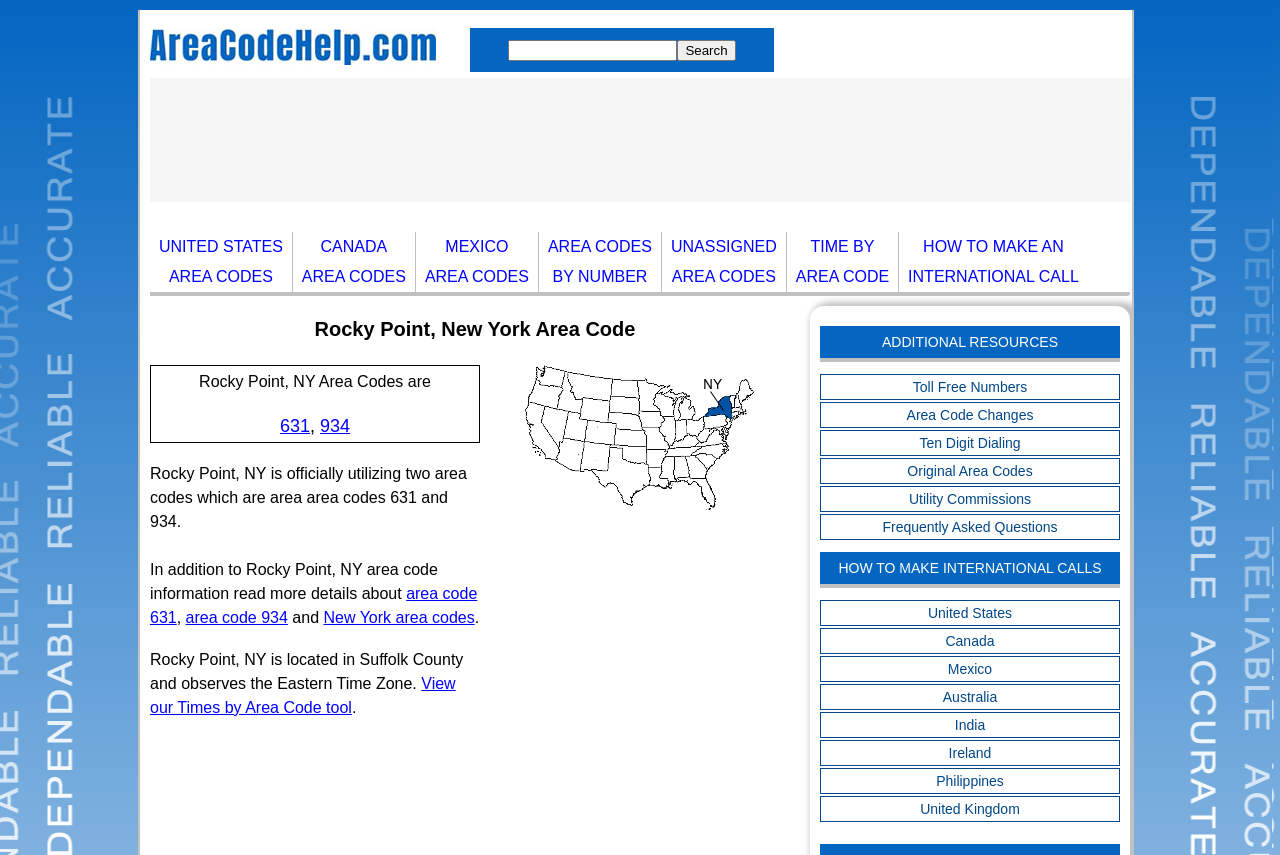Answer the following query with a single word or phrase:
What is the time zone of Rocky Point, NY?

Eastern Time Zone